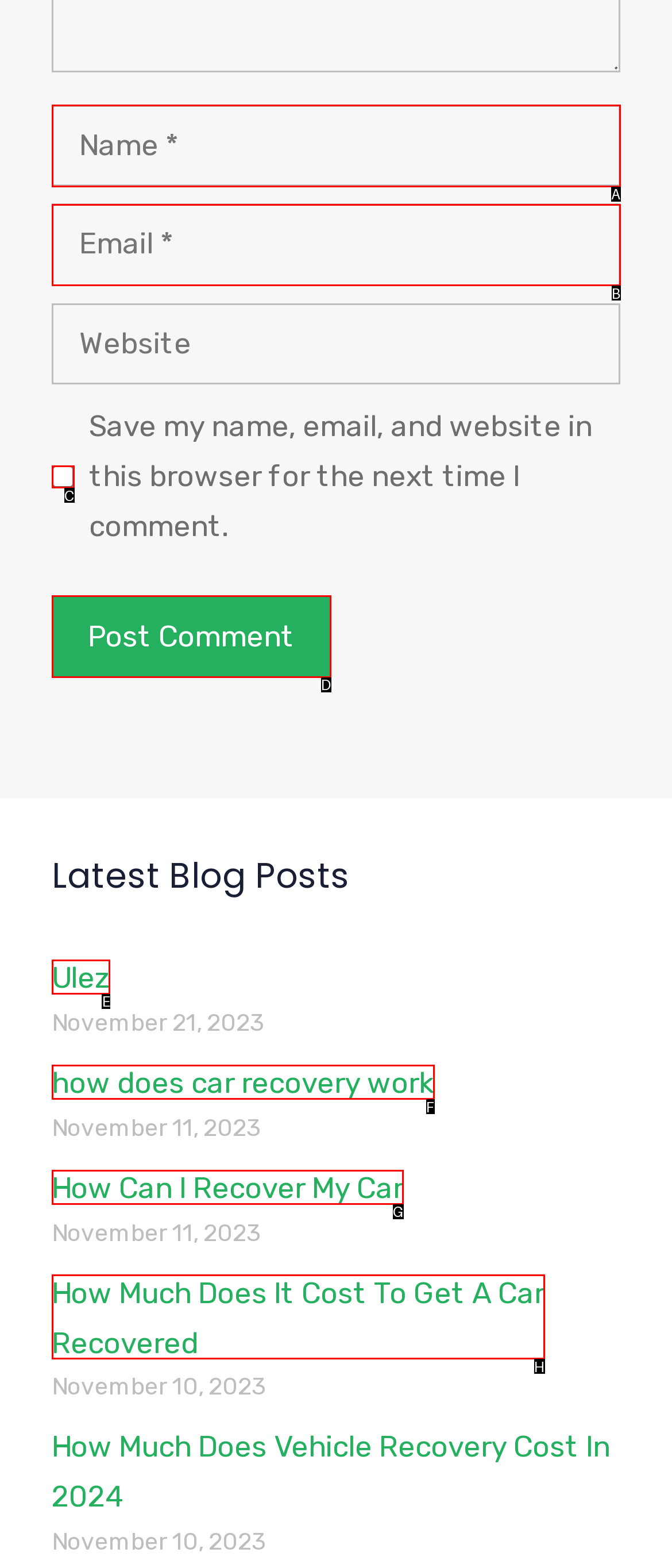To complete the task: Visit the Ulez blog post, select the appropriate UI element to click. Respond with the letter of the correct option from the given choices.

E